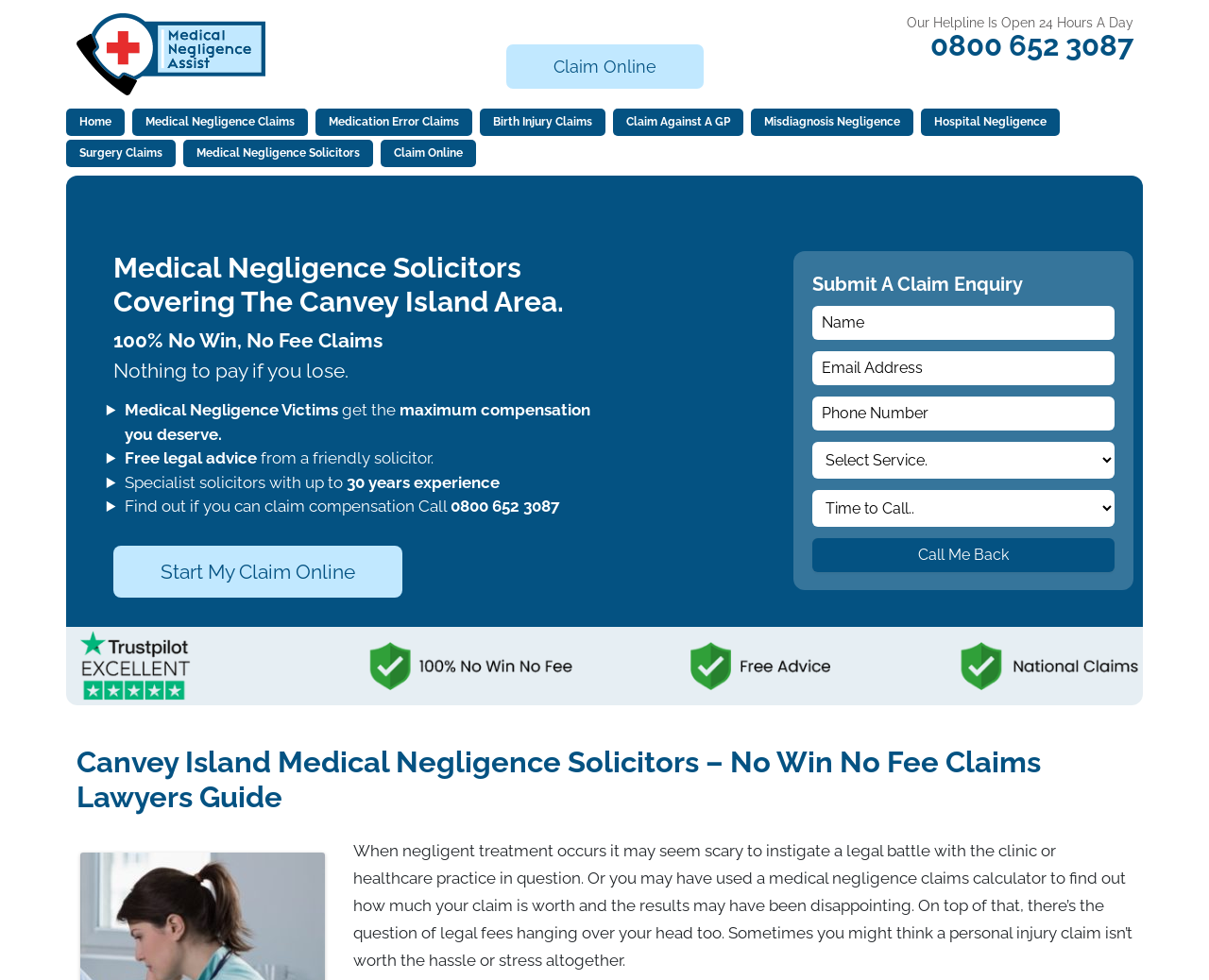What type of claims do the solicitors specialize in?
We need a detailed and exhaustive answer to the question. Please elaborate.

I found this information by looking at the navigation menu, which lists various types of claims such as 'Medical Negligence Claims', 'Medication Error Claims', 'Birth Injury Claims', and others, indicating that the solicitors specialize in these areas.